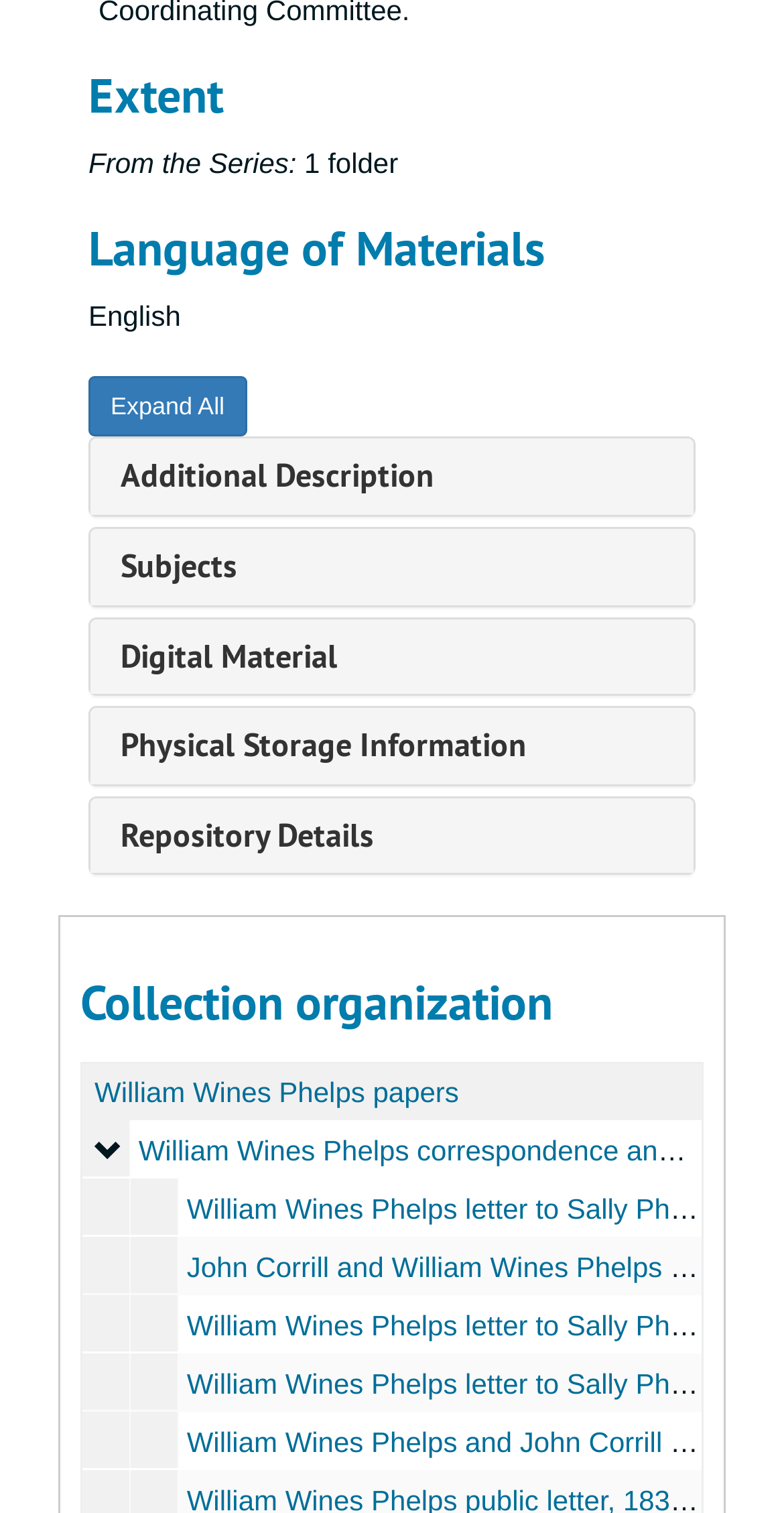What is the language of the materials?
Give a thorough and detailed response to the question.

The answer can be found in the 'Language of Materials' section, where it is stated that the language is 'English'.